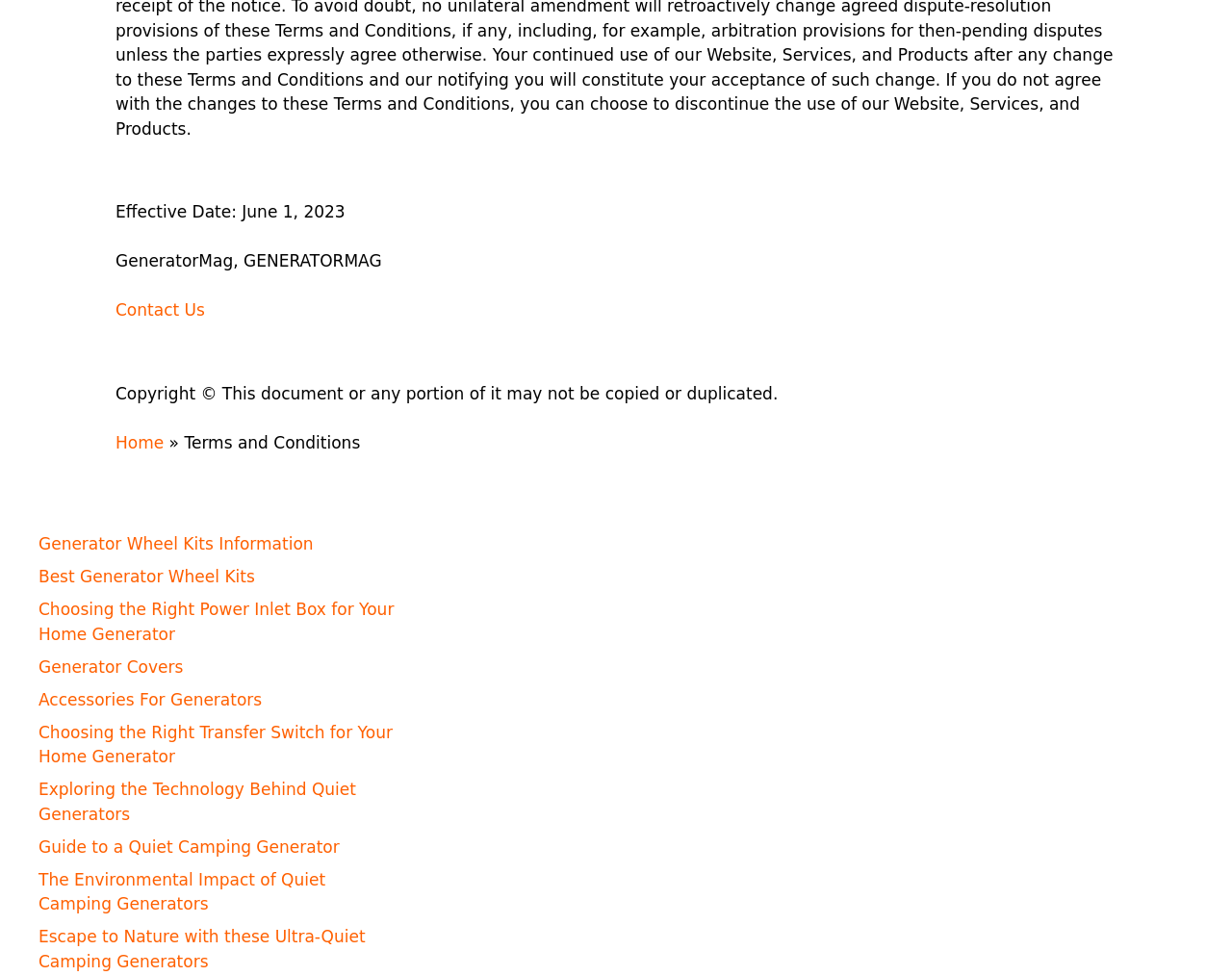Please mark the bounding box coordinates of the area that should be clicked to carry out the instruction: "Read Terms and Conditions".

[0.15, 0.443, 0.292, 0.463]